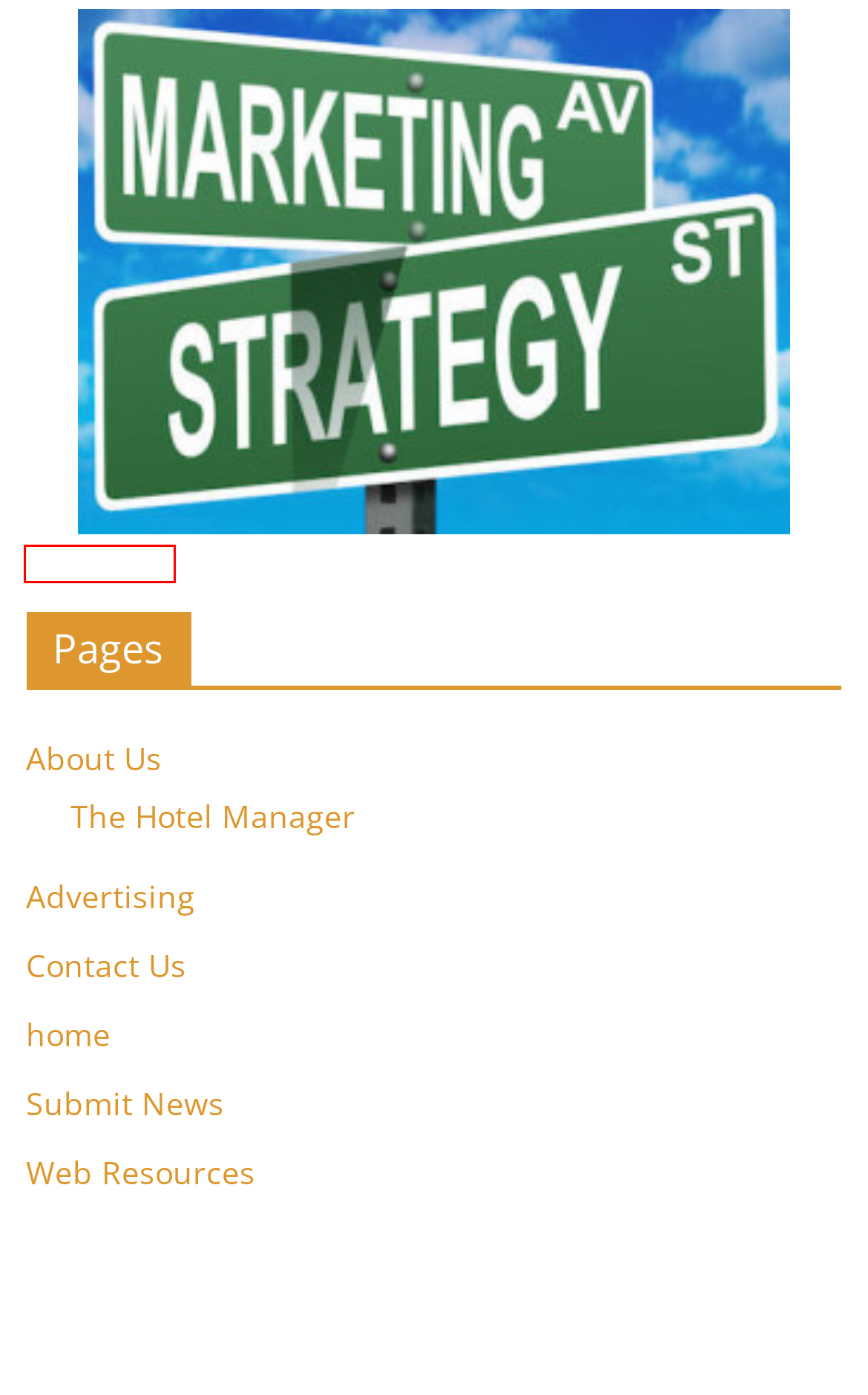A screenshot of a webpage is given, marked with a red bounding box around a UI element. Please select the most appropriate webpage description that fits the new page after clicking the highlighted element. Here are the candidates:
A. Advertising – Hotel Marketing News – HotelManager.net
B. Blog Tool, Publishing Platform, and CMS – WordPress.org
C. Submit News – Hotel Marketing News – HotelManager.net
D. About Us – Hotel Marketing News – HotelManager.net
E. Web Resources – Hotel Marketing News – HotelManager.net
F. Travelodge Increases Its Locations in the United Kingdom – Hotel Marketing News – HotelManager.net
G. The Hotel Manager – Hotel Marketing News – HotelManager.net
H. Contact Us – Hotel Marketing News – HotelManager.net

A